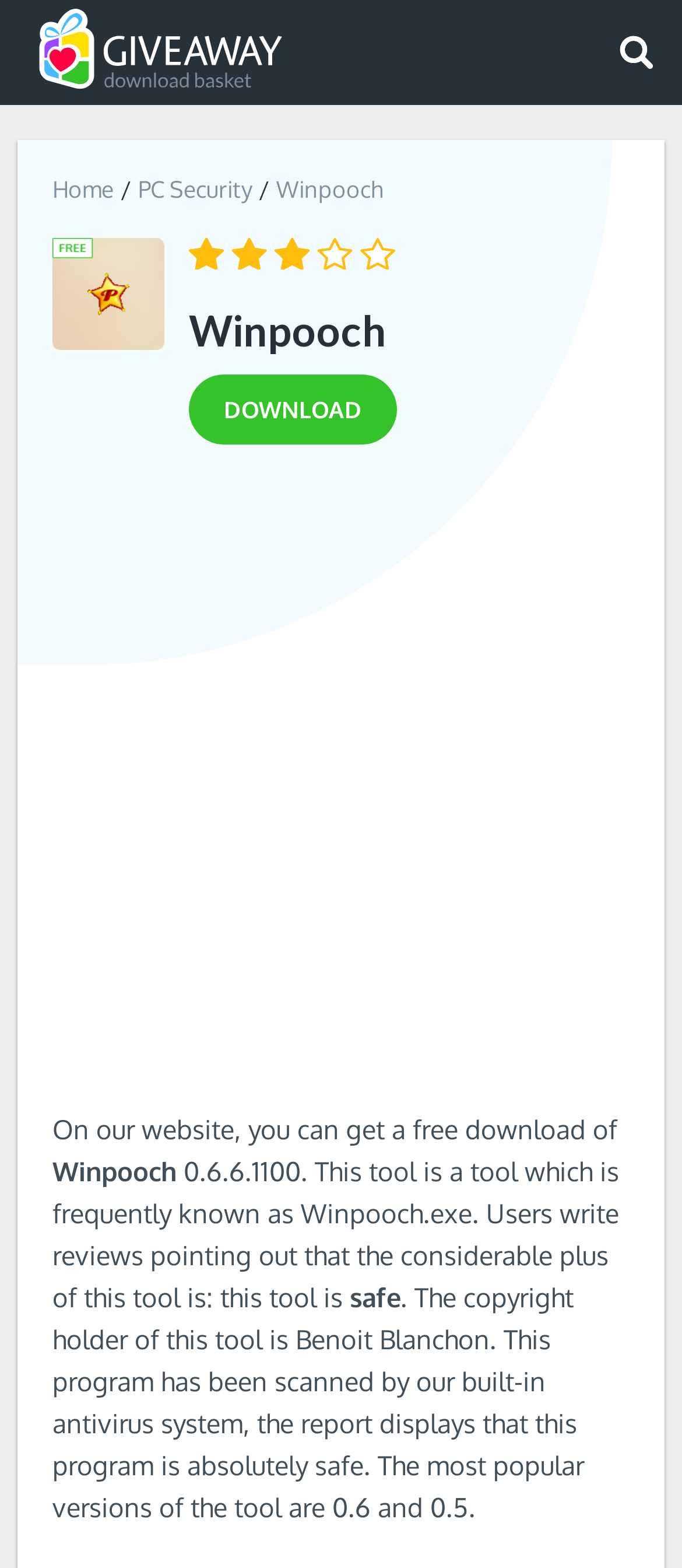Provide the bounding box coordinates of the HTML element described by the text: "PC Security". The coordinates should be in the format [left, top, right, bottom] with values between 0 and 1.

[0.203, 0.112, 0.369, 0.129]